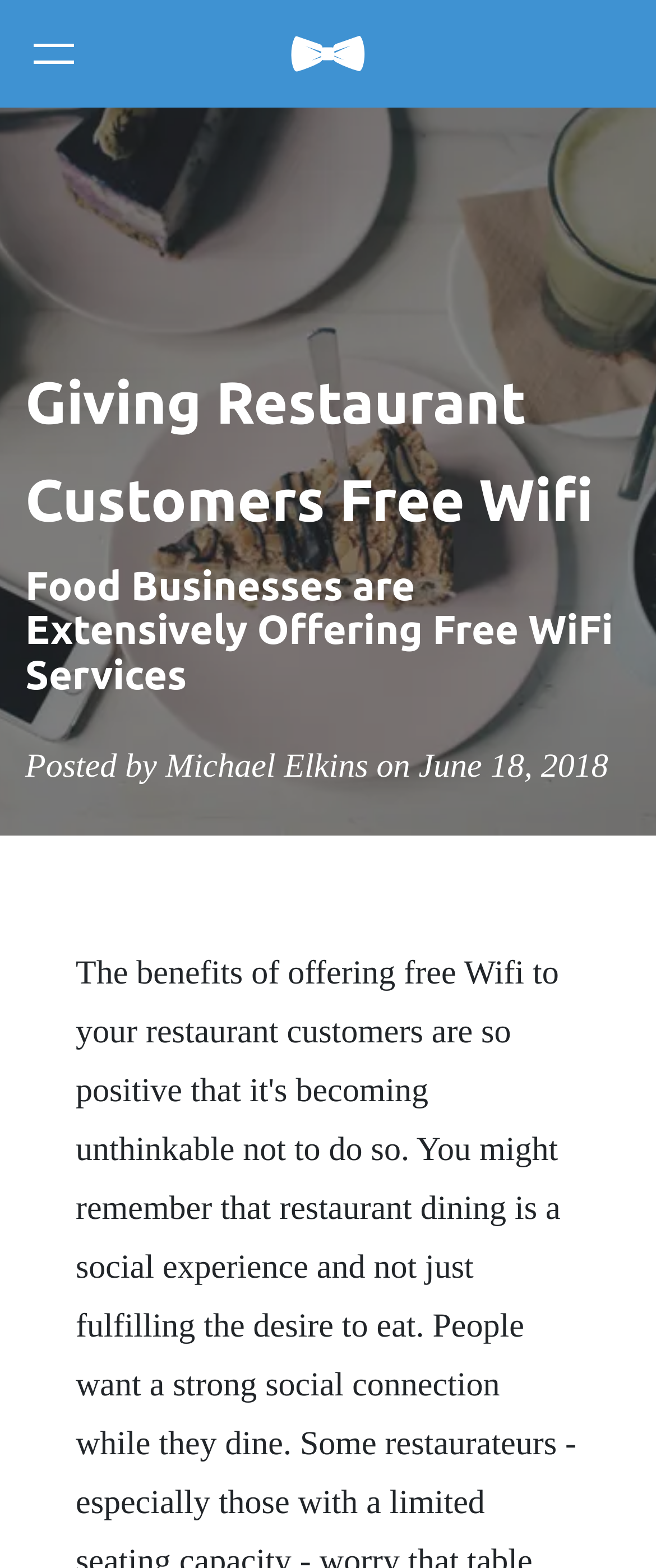Offer an in-depth caption of the entire webpage.

The webpage is about food businesses offering free WiFi services to their customers. At the top of the page, there is a large banner image that spans the entire width, with the title "Giving Restaurant Customers Free Wifi" written on it. Below the banner, there are two rows of links. The first row has six links, including "Successful Restaurant", "Waiterio Restaurant POS", "Marketing", "Design", "Management", and "Technology", all aligned horizontally and taking up most of the page width. The second row has a single link with an image, positioned near the top center of the page. 

To the right of the second row of links, there is a small text "English". Below the links, there are two headings. The first heading is "Giving Restaurant Customers Free Wifi", and the second heading is "Food Businesses are Extensively Offering Free WiFi Services". Under the headings, there is a text "Posted by Michael Elkins on June 18, 2018", indicating the author and date of the article.